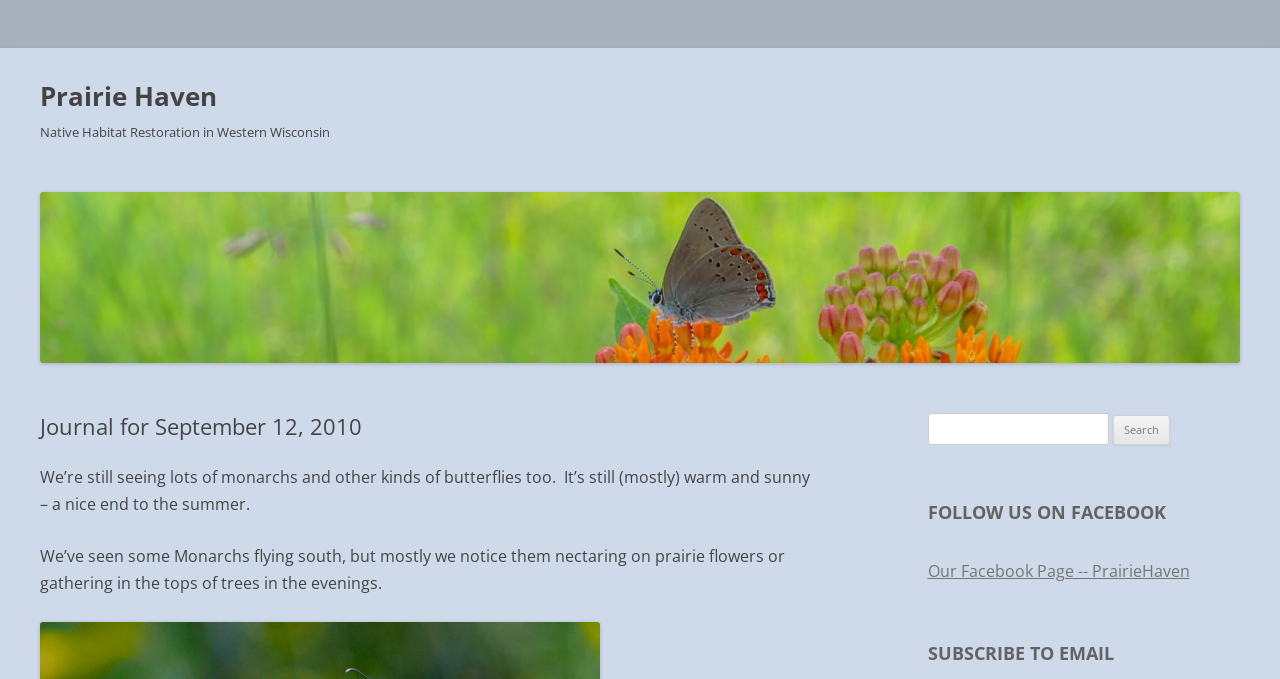What is the main topic of this webpage?
Look at the image and respond with a one-word or short phrase answer.

Native Habitat Restoration